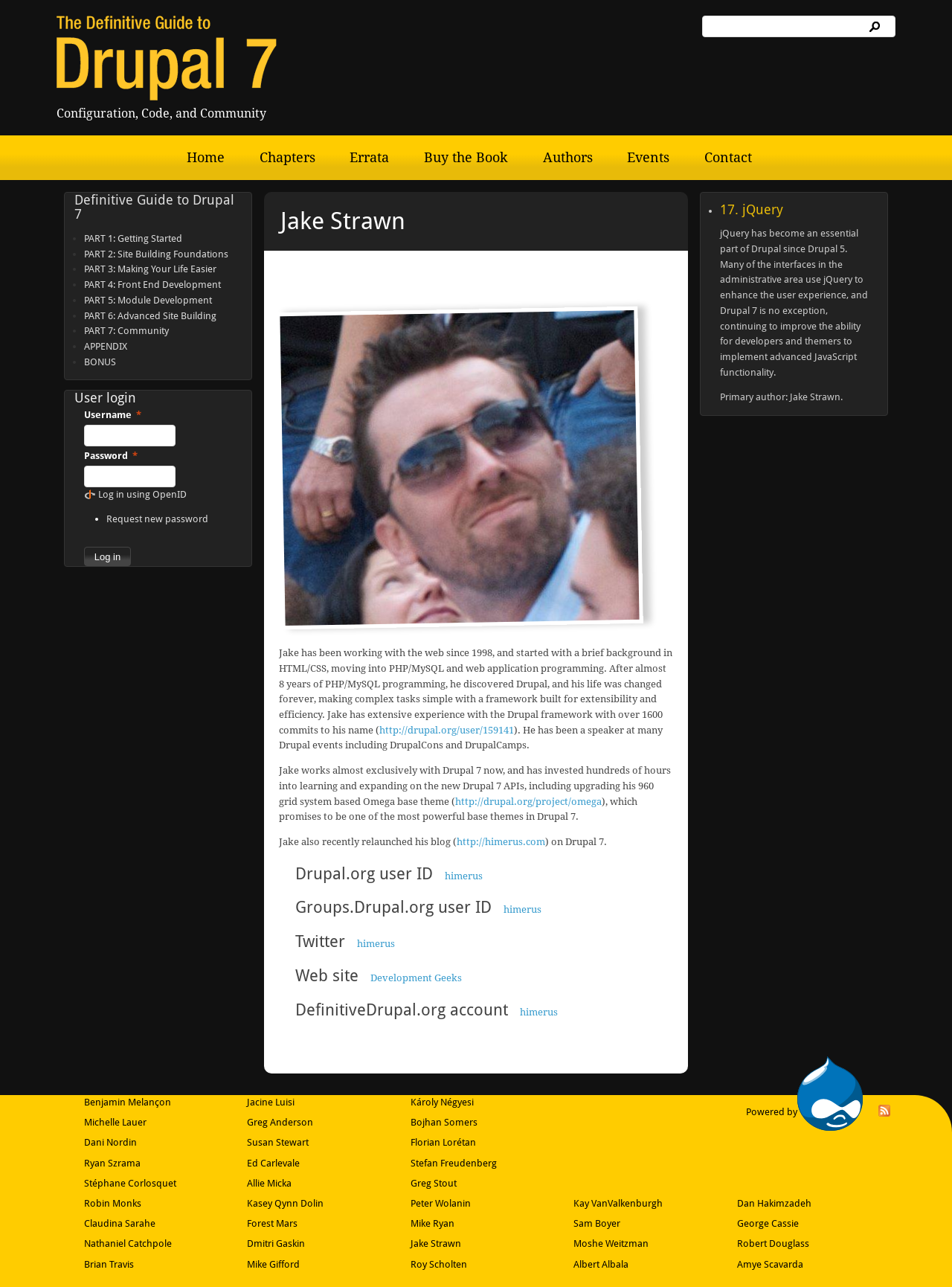Offer a thorough description of the webpage.

This webpage is about Jake Strawn, an author and expert in Drupal, a content management system. At the top of the page, there is a heading with the title "DefinitiveDrupal.org" and a link to skip to the main content. Below this, there is a search form with a text box and a search button.

The main content area is divided into two sections. On the left side, there is a menu with links to various pages, including "Home", "Chapters", "Errata", "Buy the Book", "Authors", "Events", and "Contact". Below this menu, there is a heading with the title "Jake Strawn" and an article about Jake's background and experience with Drupal.

The article includes an image of Jake Strawn, followed by a brief biography that describes his experience with web development, including his work with PHP/MySQL and Drupal. There are also links to his Drupal.org user profile, his blog, and his Twitter account.

On the right side of the main content area, there is a section with a heading "Definitive Guide to Drupal 7" and a list of links to different parts of the guide, including "Getting Started", "Site Building Foundations", "Making Your Life Easier", "Front End Development", "Module Development", "Advanced Site Building", and "Community". There is also a link to an appendix and a bonus section.

Below this, there is a user login section with fields for username and password, as well as links to log in using OpenID and to request a new password. There is also a button to log in.

At the bottom of the page, there is a section with a heading "17. jQuery" and a brief description of jQuery's role in Drupal. There is also a link to the jQuery chapter and a note about the primary author, Jake Strawn.

Finally, at the very bottom of the page, there is a footer section with a note about the site being powered by Drupal and a link to the Drupal website.